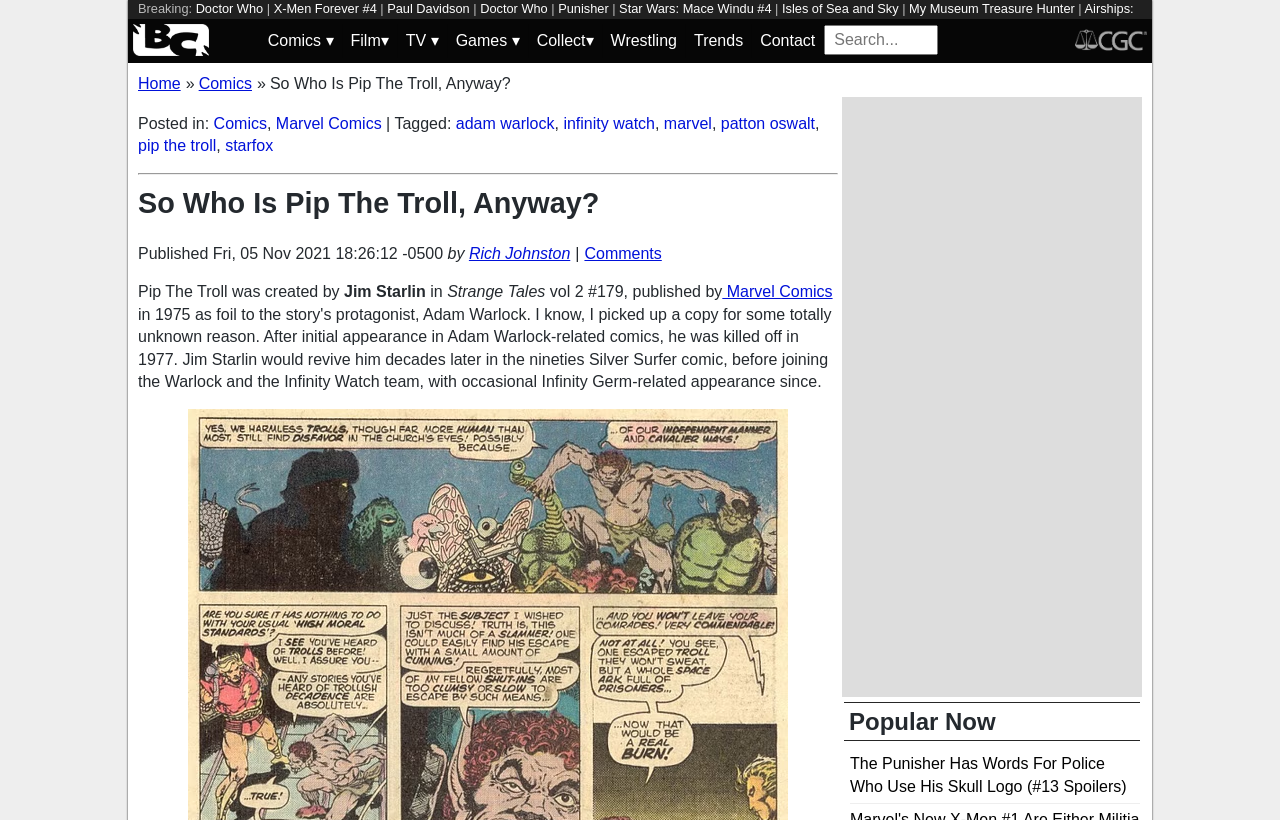Provide an in-depth caption for the elements present on the webpage.

The webpage is about Pip the Troll, a character created by Jim Starlin in Strange Tales vol 2 #179, published by Marvel Comics in 1975. At the top, there is a breaking news section with links to various news articles, including Doctor Who, X-Men Forever #4, and Star Wars: Mace Windu #4. Below this section, there are several links to different categories, including Comics, Film, TV, Games, Collect, and Wrestling.

The main content of the webpage is an article about Pip the Troll, with a heading "So Who Is Pip The Troll, Anyway?" The article is divided into sections, including a brief introduction, a section about the character's creation, and a section with links to related topics, such as Adam Warlock, Infinity Watch, and Marvel.

On the right side of the webpage, there is a section with popular news articles, including "The Punisher Has Words For Police Who Use His Skull Logo (#13 Spoilers)". There are also several links to other news articles and websites, including Bleeding Cool News and Rumors, CGC, and Home.

At the bottom of the webpage, there is a search bar and links to various categories, including Comics, Film, TV, Games, Collect, and Wrestling.